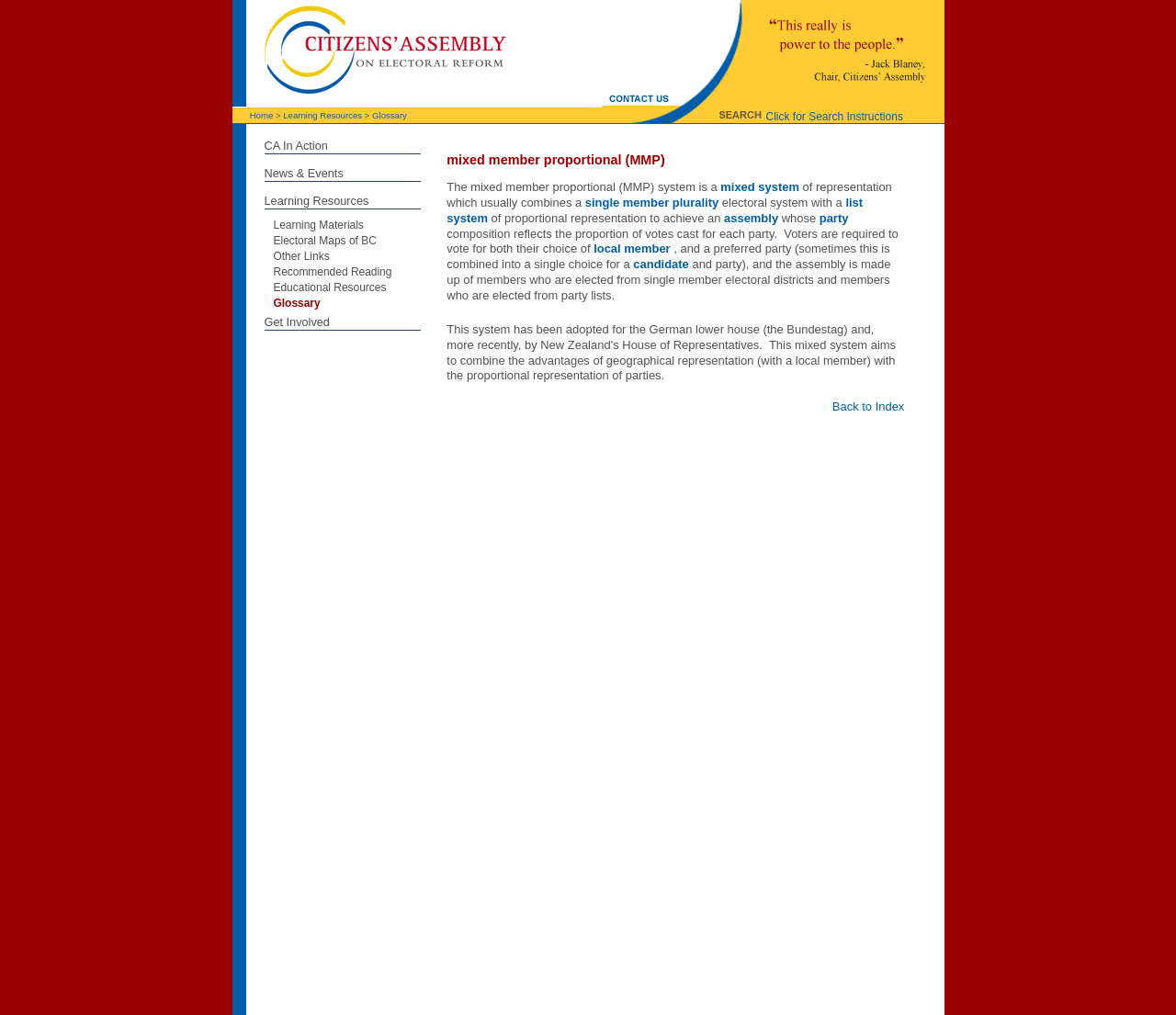Provide the bounding box coordinates of the section that needs to be clicked to accomplish the following instruction: "Go to Glossary."

[0.316, 0.108, 0.346, 0.118]